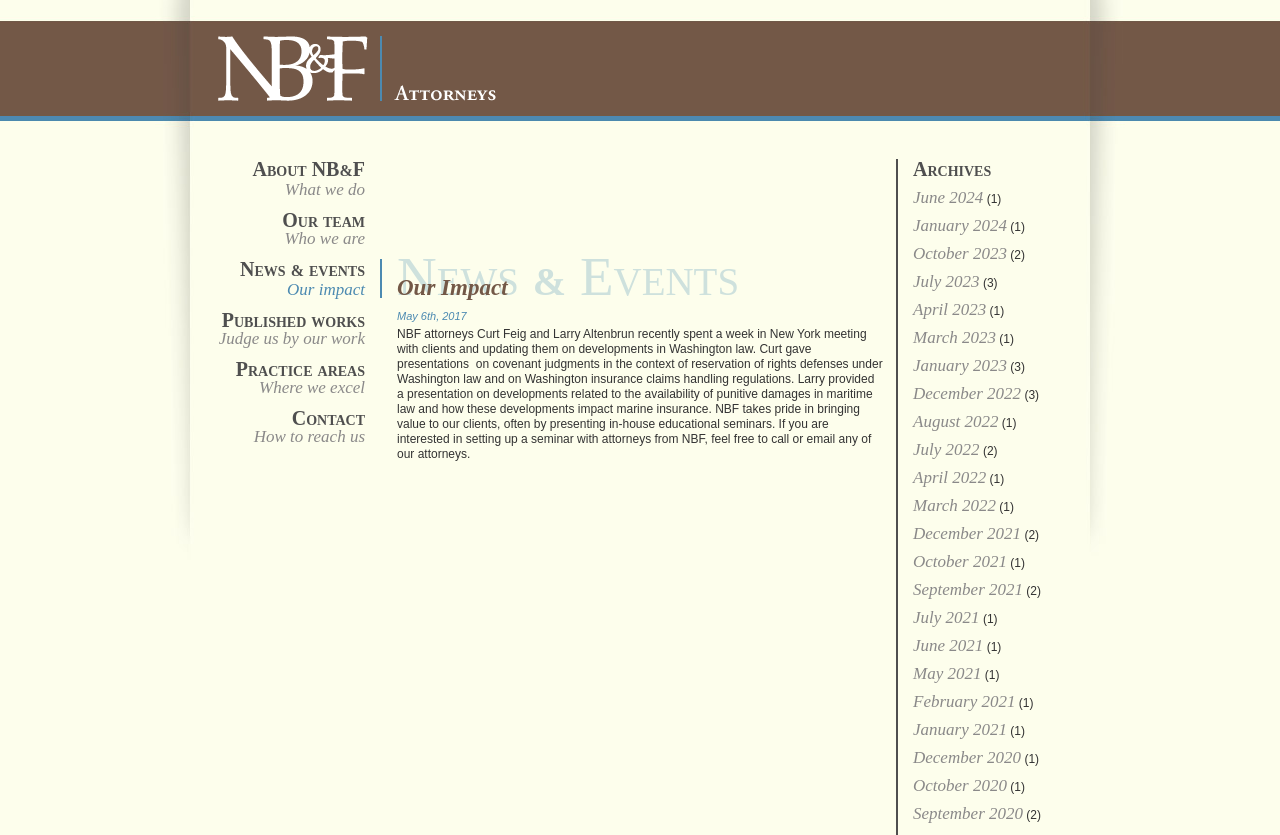Provide the bounding box for the UI element matching this description: "About NB&FWhat we do".

[0.152, 0.19, 0.285, 0.237]